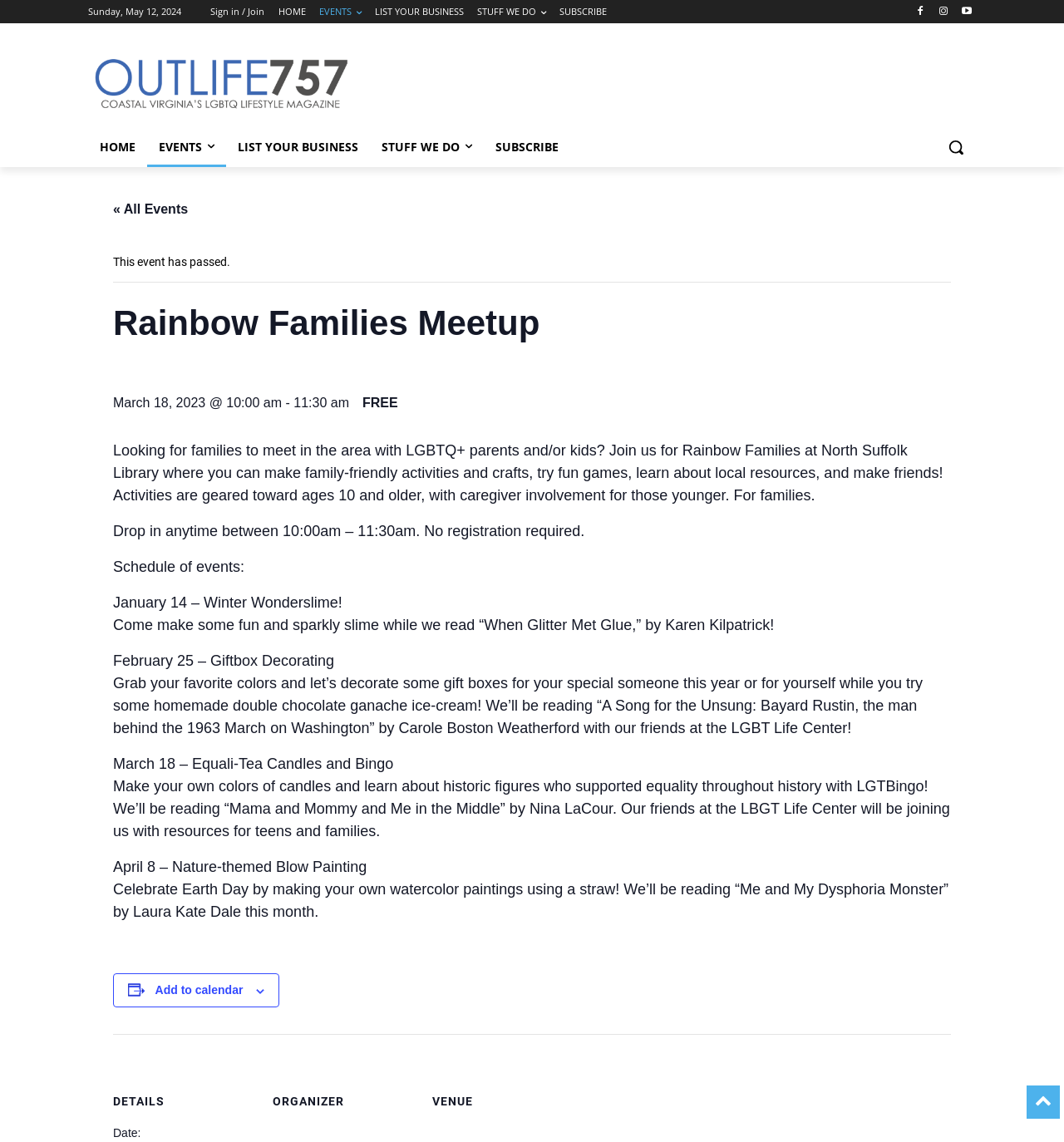Please identify the bounding box coordinates of the clickable area that will fulfill the following instruction: "View all events". The coordinates should be in the format of four float numbers between 0 and 1, i.e., [left, top, right, bottom].

[0.106, 0.177, 0.177, 0.189]